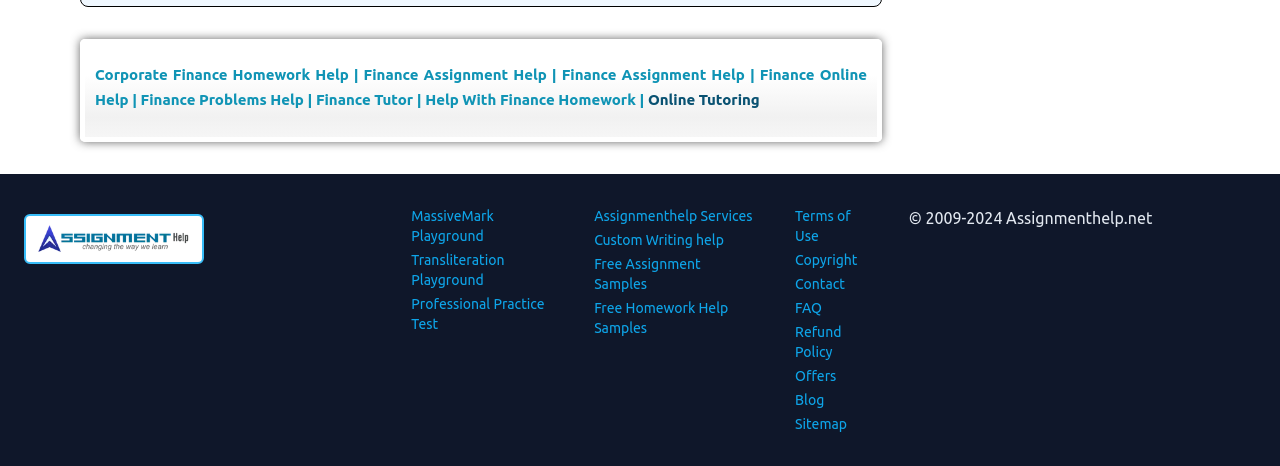What is the purpose of the 'Online Tutoring' link?
Refer to the image and provide a detailed answer to the question.

The 'Online Tutoring' link is located at the top-center of the webpage, and it is likely to provide access to online tutoring services related to corporate finance and finance assignments.